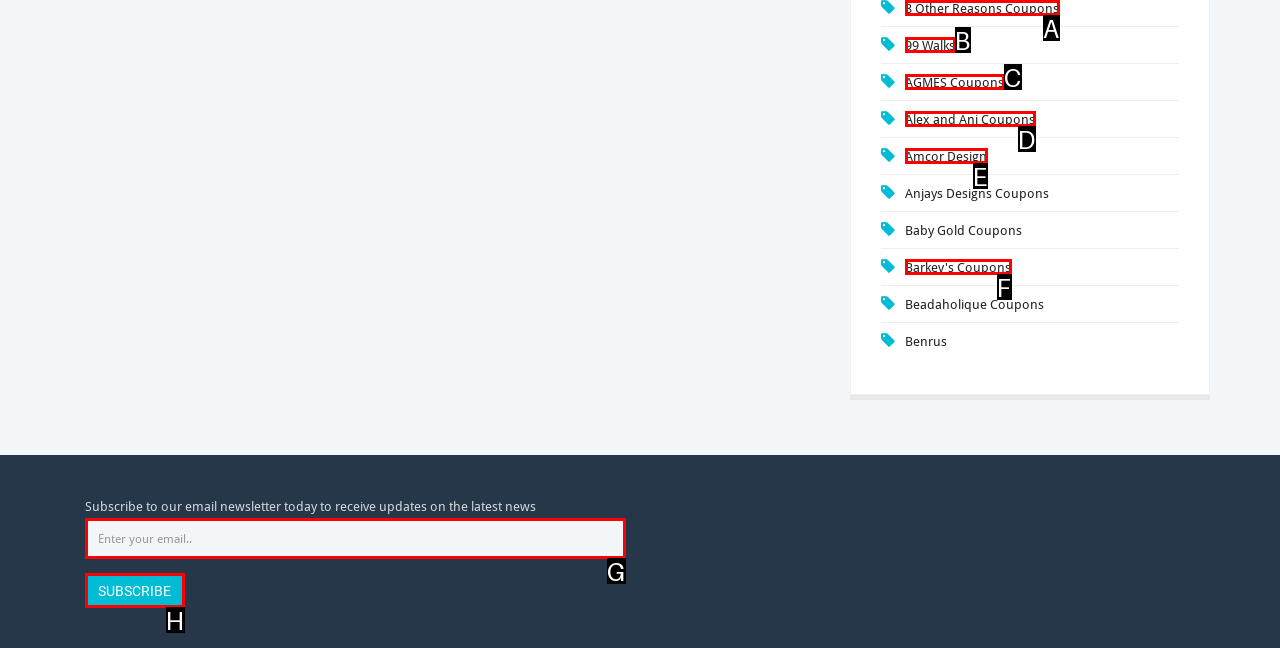From the provided options, pick the HTML element that matches the description: SUBSCRIBE. Respond with the letter corresponding to your choice.

H